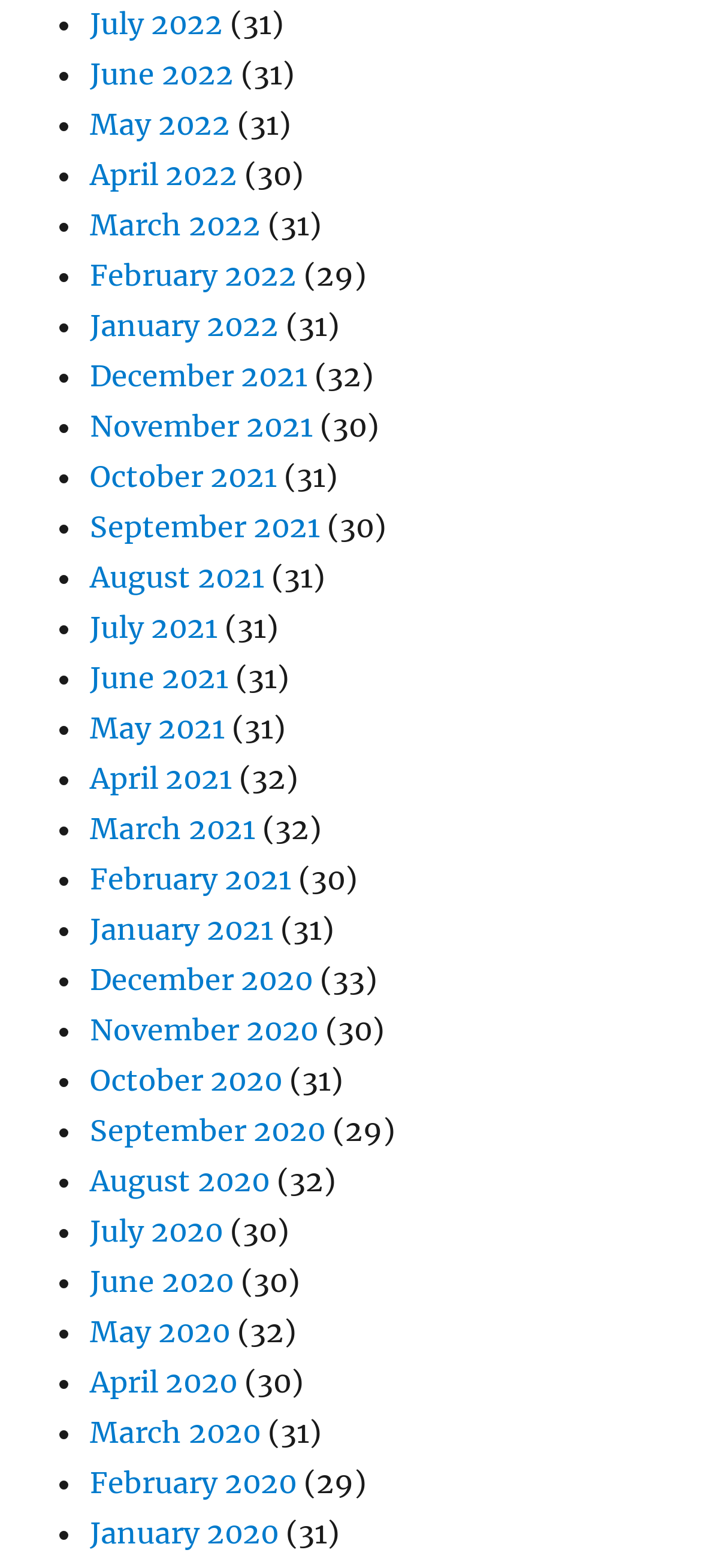Find the bounding box coordinates of the element's region that should be clicked in order to follow the given instruction: "view July 2022". The coordinates should consist of four float numbers between 0 and 1, i.e., [left, top, right, bottom].

[0.128, 0.003, 0.318, 0.026]